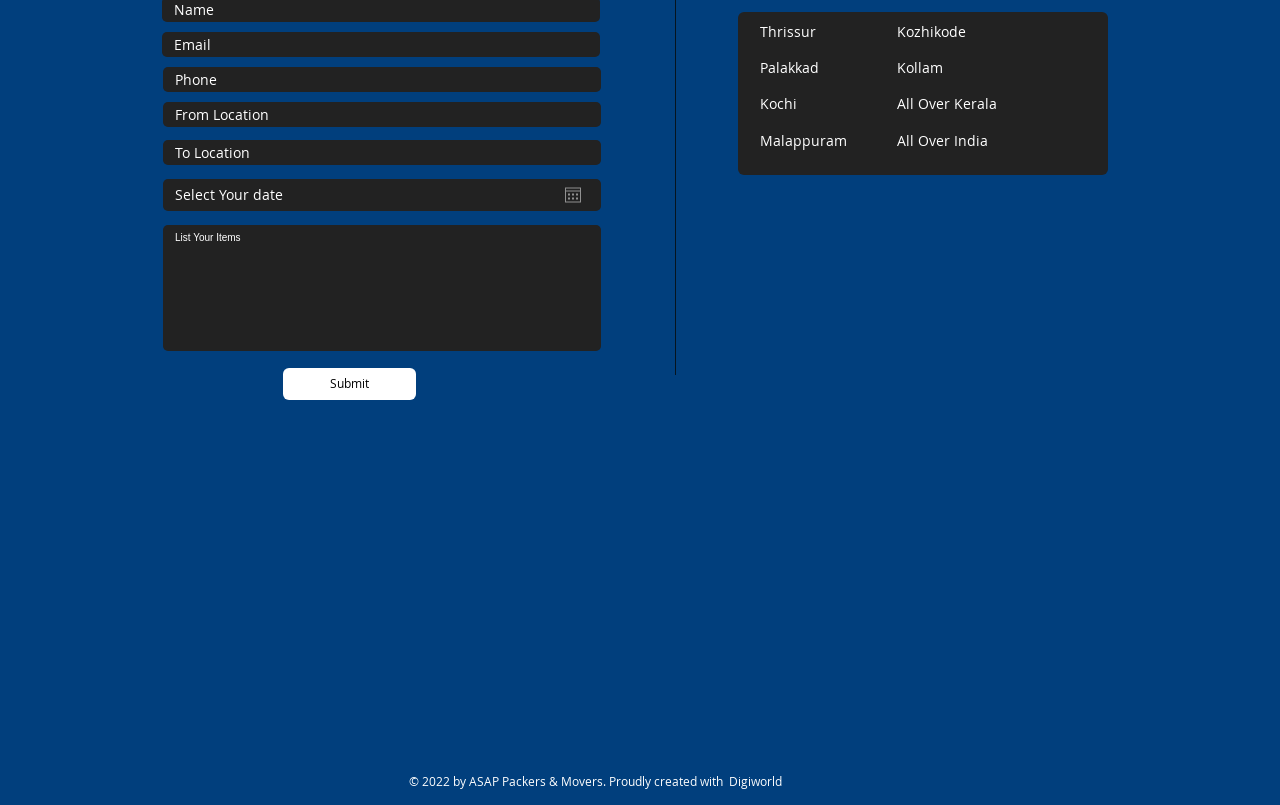What is the company name mentioned on the webpage?
Answer the question with a single word or phrase derived from the image.

ASAP Packers & Movers